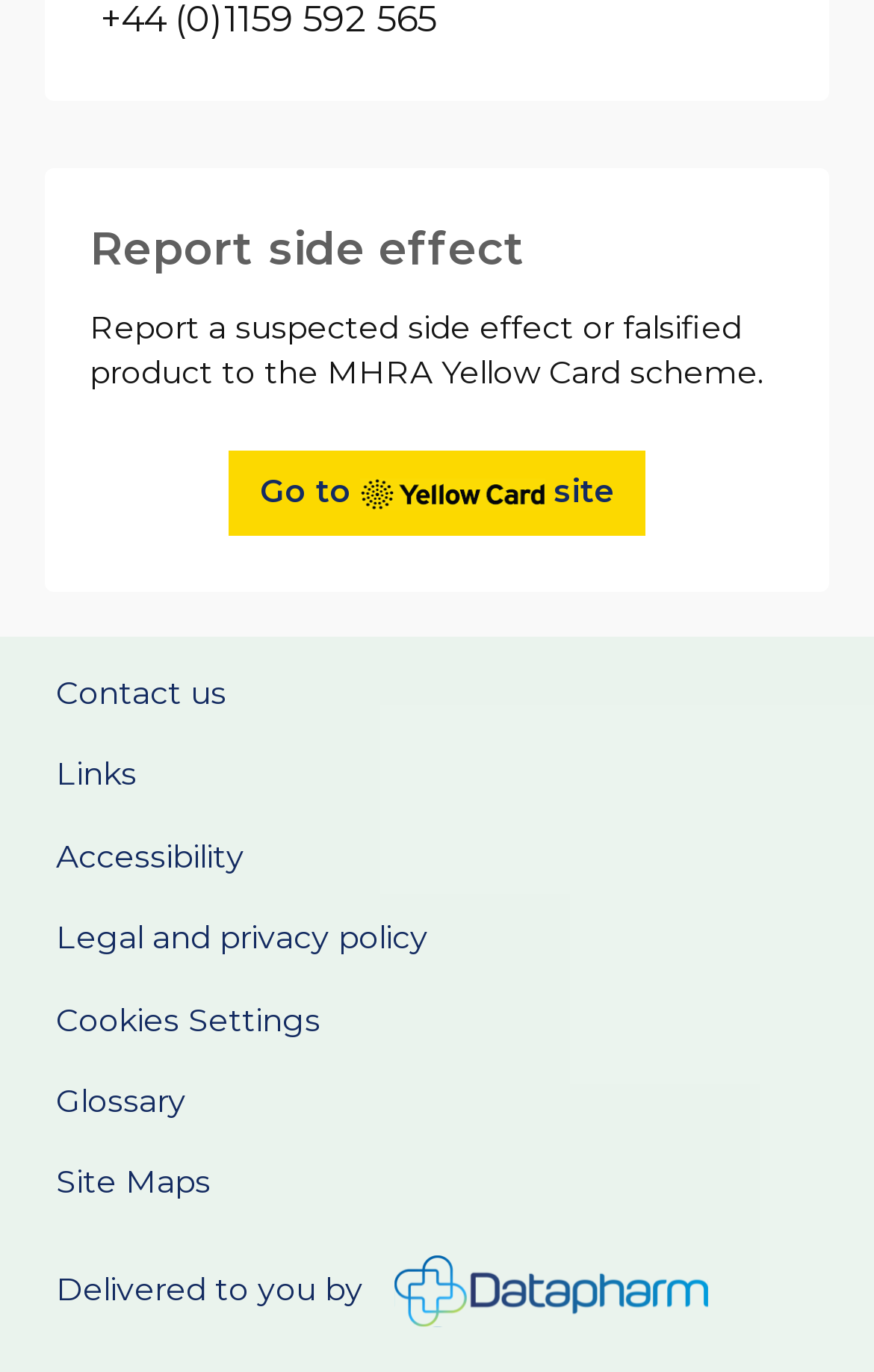Locate the bounding box coordinates of the clickable element to fulfill the following instruction: "Go to Yellow Card site". Provide the coordinates as four float numbers between 0 and 1 in the format [left, top, right, bottom].

[0.262, 0.329, 0.738, 0.391]